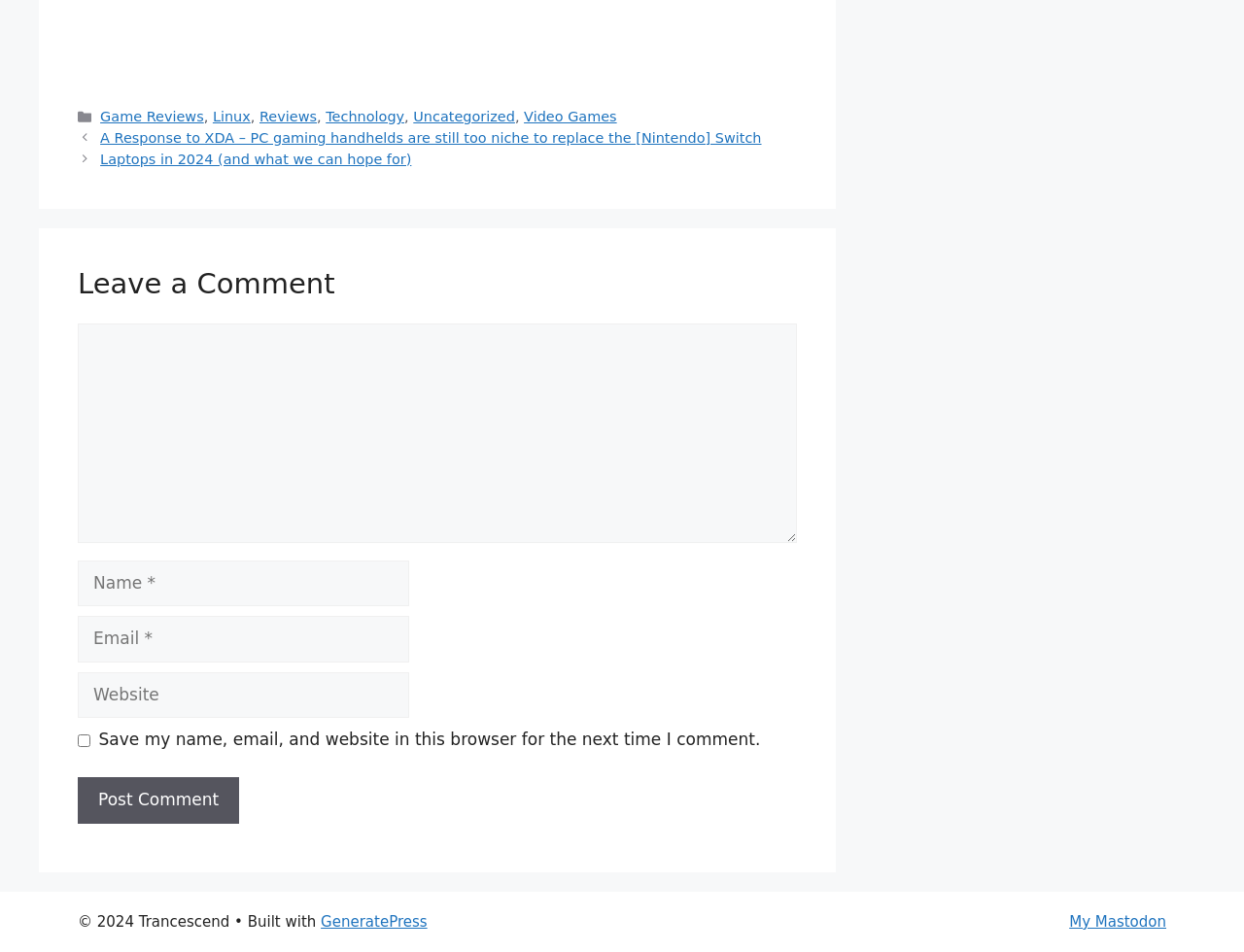Identify the bounding box coordinates for the region to click in order to carry out this instruction: "Click on the 'GeneratePress' link". Provide the coordinates using four float numbers between 0 and 1, formatted as [left, top, right, bottom].

[0.258, 0.959, 0.343, 0.977]